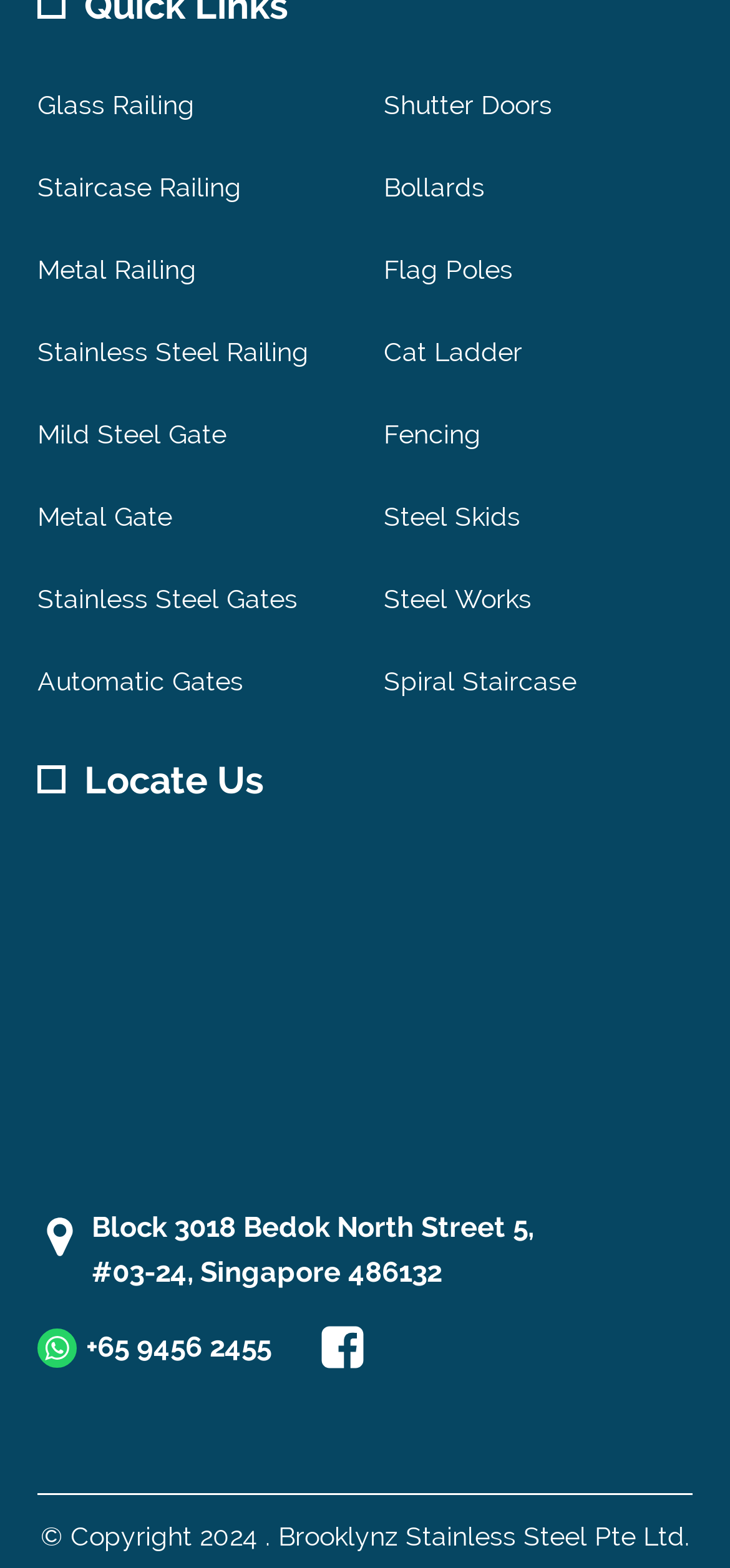Please identify the bounding box coordinates of the element that needs to be clicked to perform the following instruction: "Click on Glass Railing".

[0.051, 0.053, 0.267, 0.081]